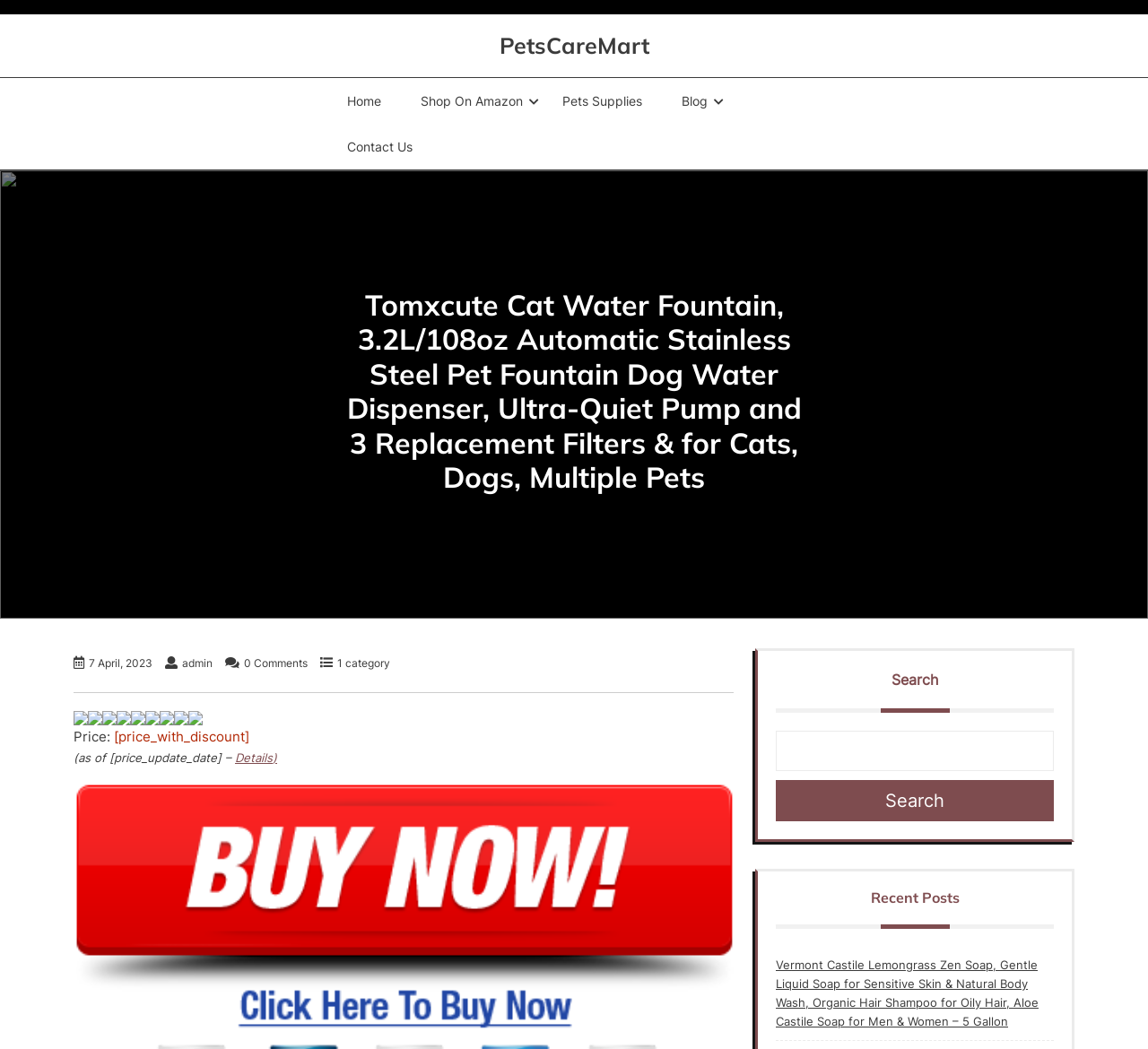How many replacement filters are included?
Analyze the image and deliver a detailed answer to the question.

The number of replacement filters can be found in the heading element with the text 'Tomxcute Cat Water Fountain, 3.2L/108oz Automatic Stainless Steel Pet Fountain Dog Water Dispenser, Ultra-Quiet Pump and 3 Replacement Filters & for Cats, Dogs, Multiple Pets'. The text explicitly mentions '3 Replacement Filters'.